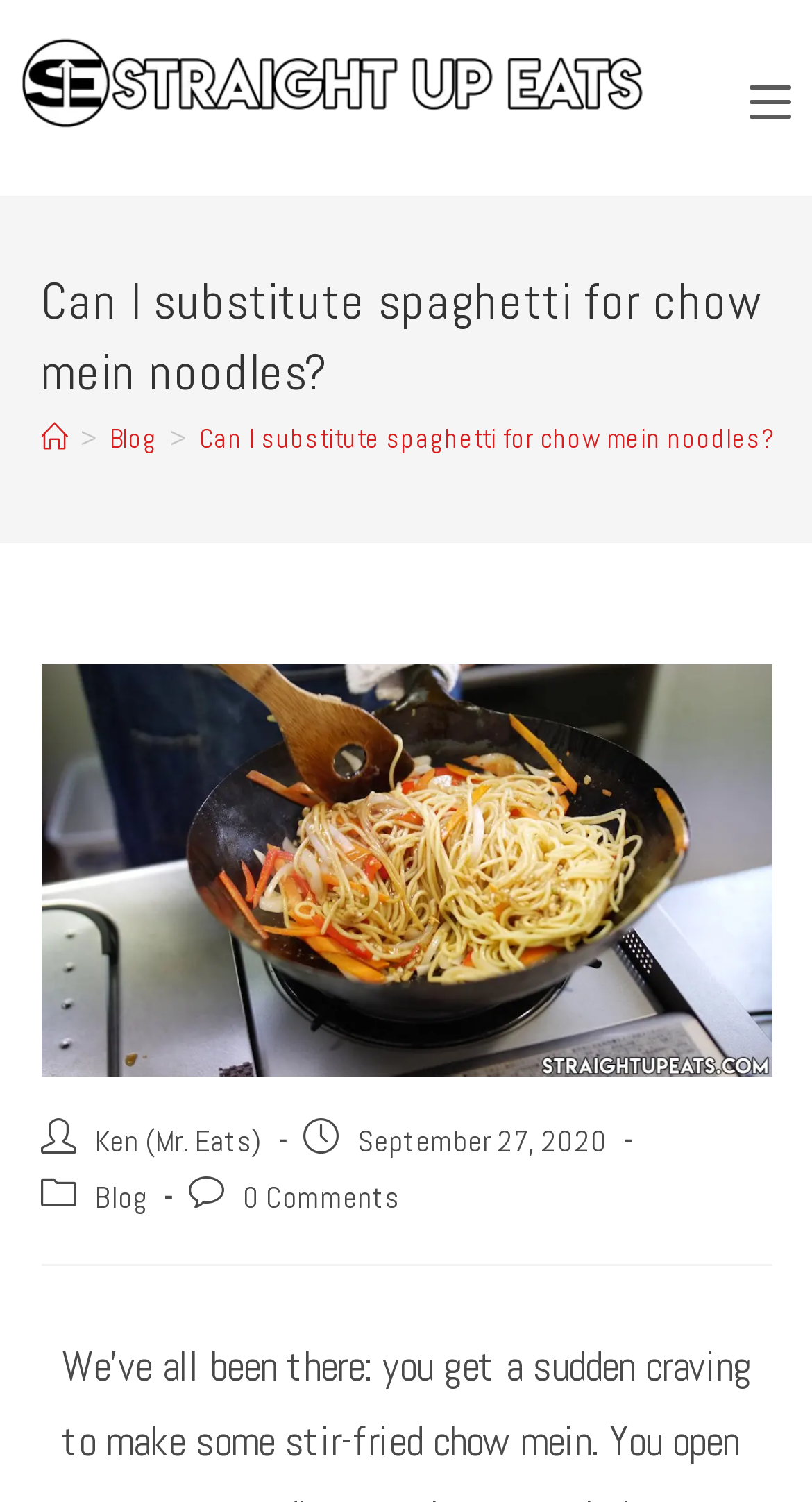Identify the bounding box coordinates of the section that should be clicked to achieve the task described: "check comments".

[0.299, 0.785, 0.491, 0.81]